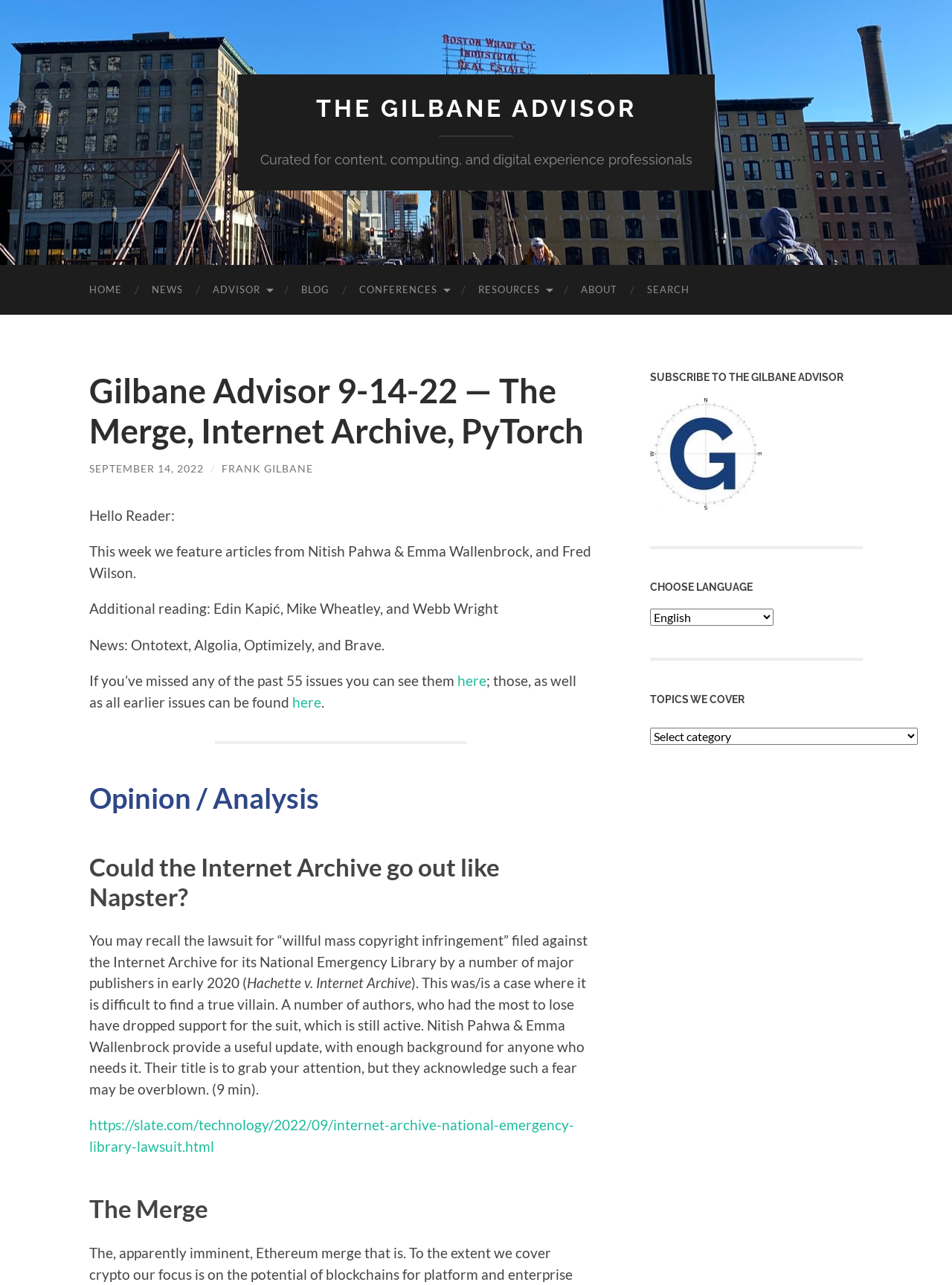What is the topic of the section 'Opinion / Analysis'?
Please respond to the question with as much detail as possible.

The topic of the section 'Opinion / Analysis' can be found in the heading 'Could the Internet Archive go out like Napster?' which is located below the section title 'Opinion / Analysis'.